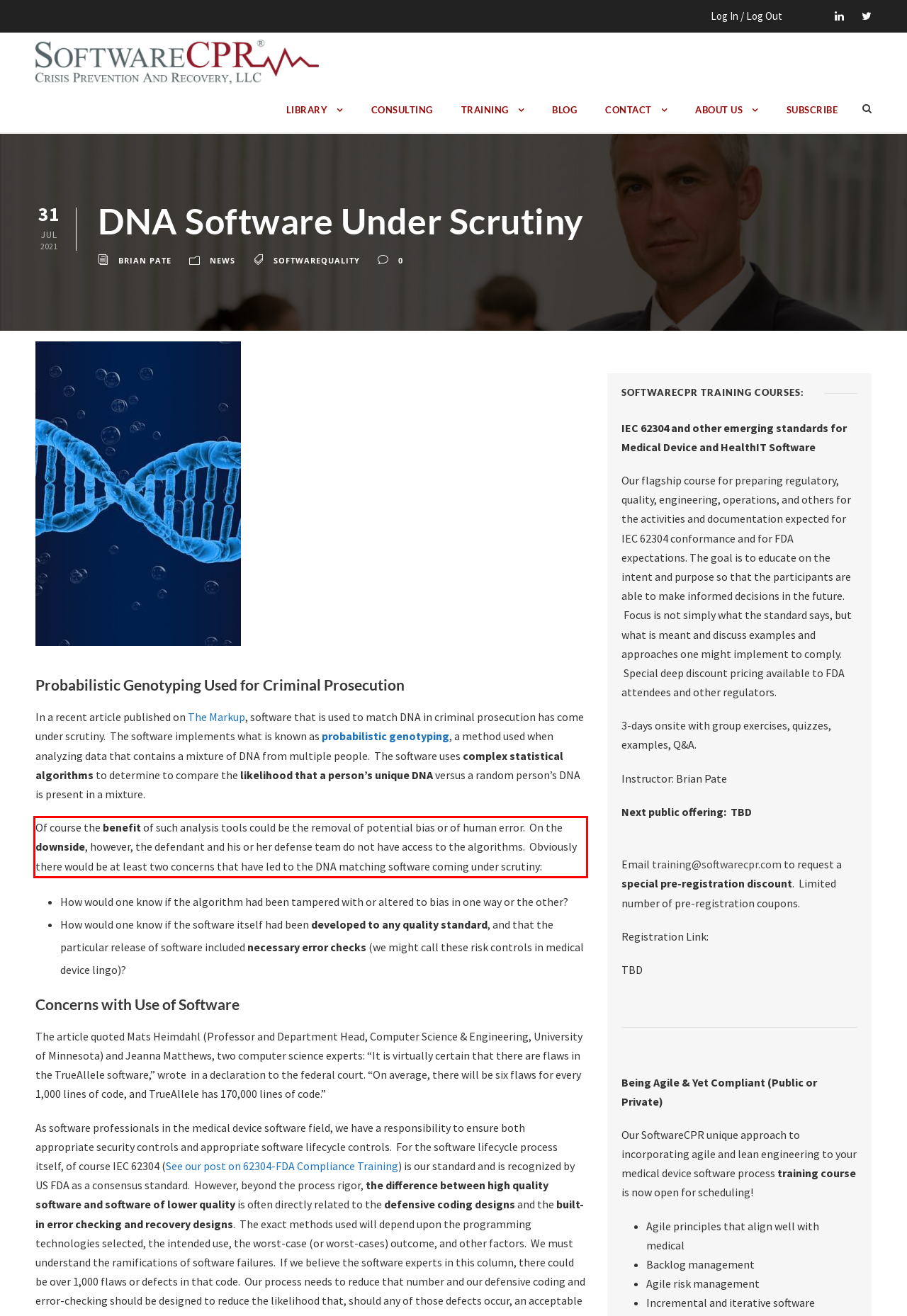Using OCR, extract the text content found within the red bounding box in the given webpage screenshot.

Of course the benefit of such analysis tools could be the removal of potential bias or of human error. On the downside, however, the defendant and his or her defense team do not have access to the algorithms. Obviously there would be at least two concerns that have led to the DNA matching software coming under scrutiny: